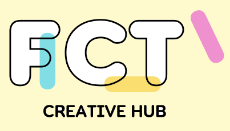Please examine the image and provide a detailed answer to the question: What is the shape of the typography used for the acronym 'FCT'?

The caption describes the acronym 'FCT' as being in bold and rounded typography, which is accentuated by a vibrant color palette and accompanied by dynamic shapes in soft colors.